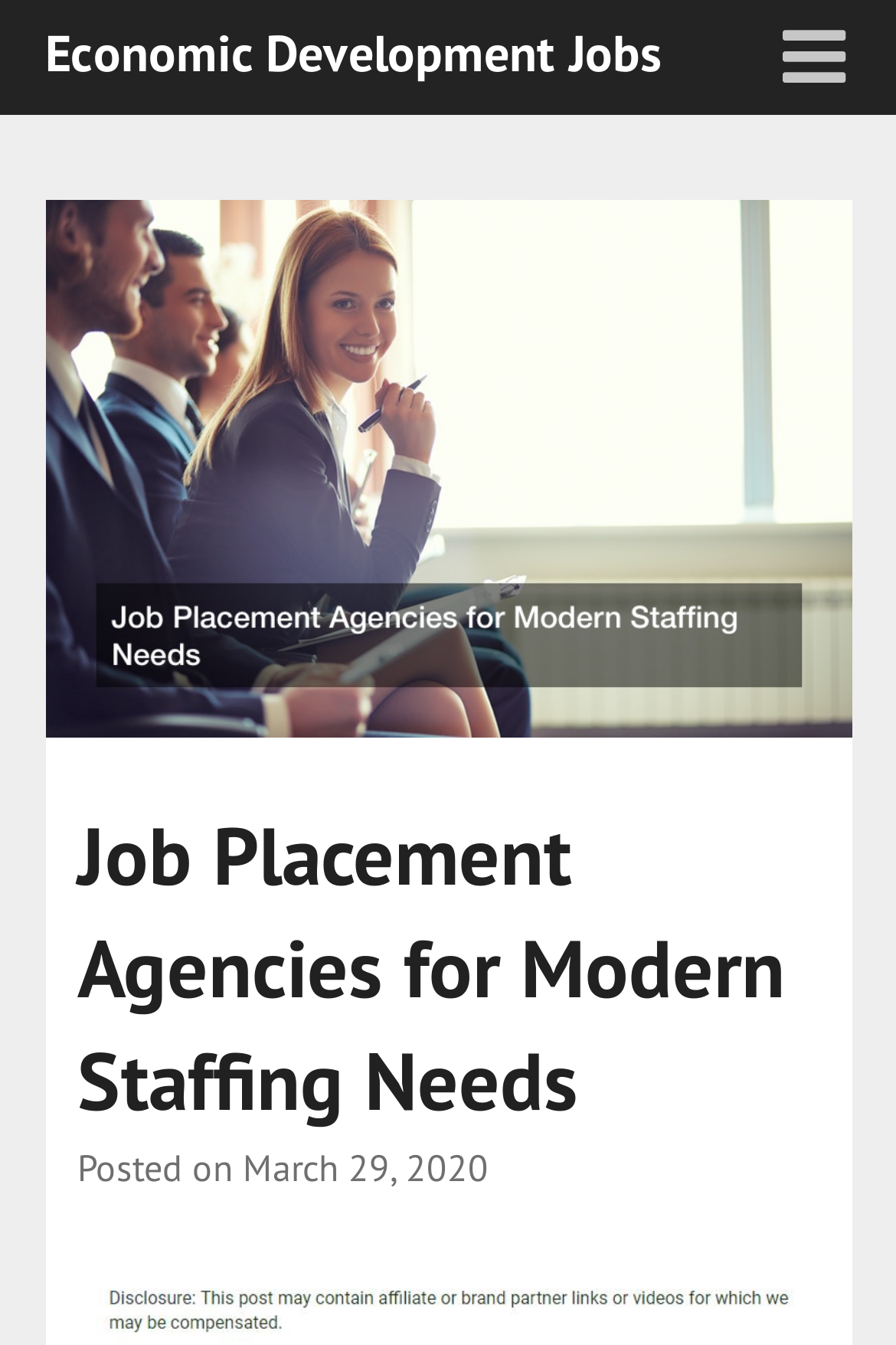Given the element description "Economic Development Jobs", identify the bounding box of the corresponding UI element.

[0.05, 0.01, 0.737, 0.071]